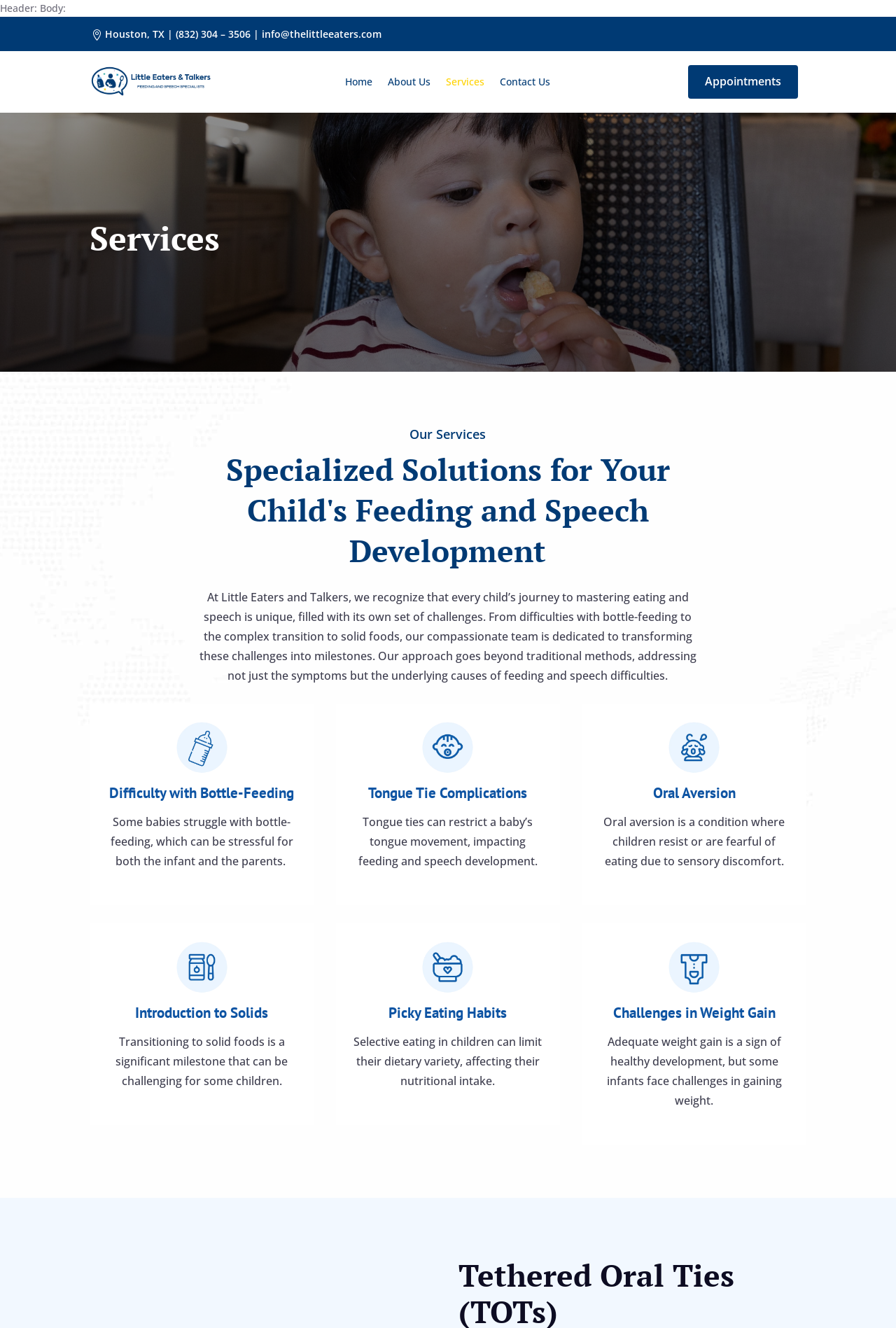Given the content of the image, can you provide a detailed answer to the question?
What is the location of Little Eaters and Talkers?

I found this information by looking at the top section of the webpage, where the address and contact information are listed. The location is written as 'Houston, TX', indicating that Little Eaters and Talkers is based in Houston, Texas.